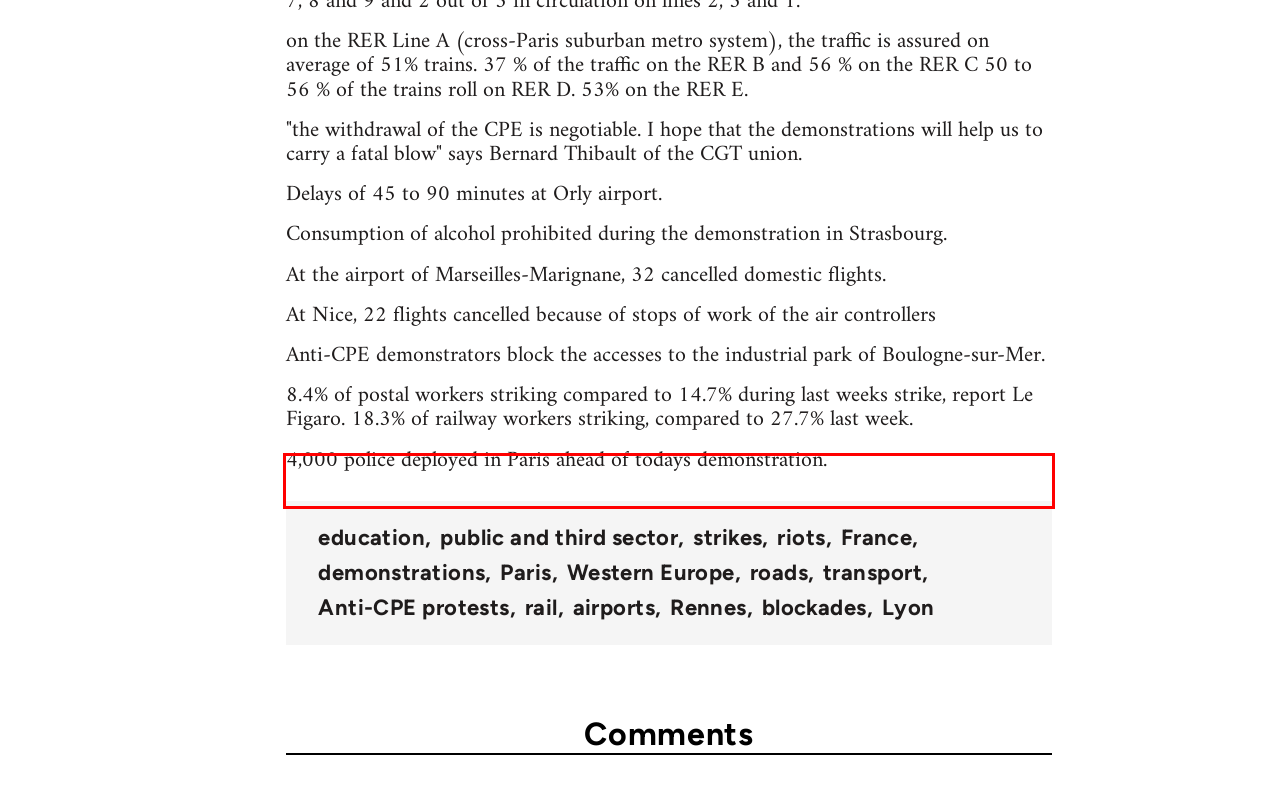Identify the text inside the red bounding box on the provided webpage screenshot by performing OCR.

8.4% of postal workers striking compared to 14.7% during last weeks strike, report Le Figaro. 18.3% of railway workers striking, compared to 27.7% last week.